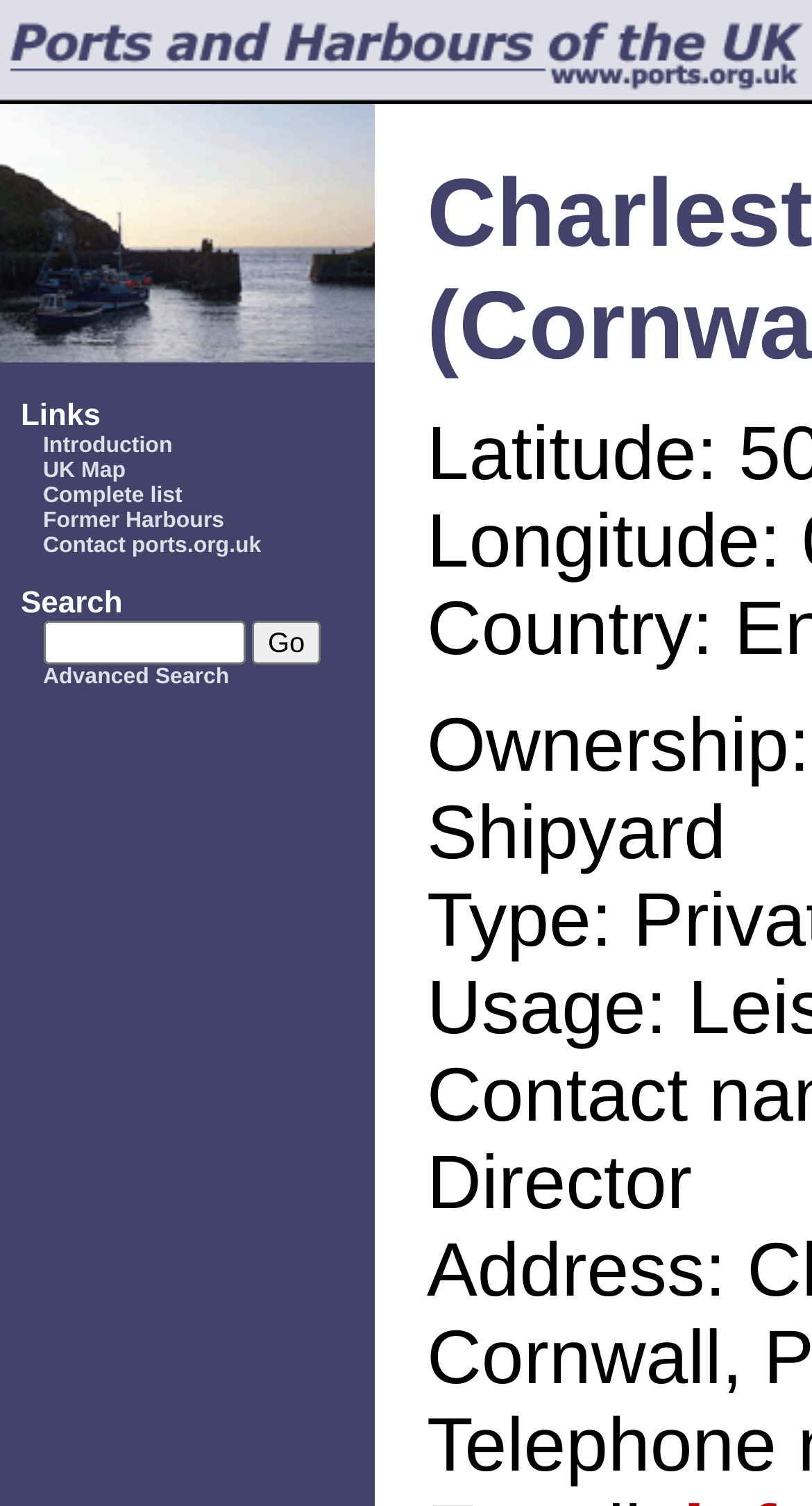Find the bounding box coordinates of the element you need to click on to perform this action: 'Go to UK Map'. The coordinates should be represented by four float values between 0 and 1, in the format [left, top, right, bottom].

[0.053, 0.304, 0.155, 0.32]